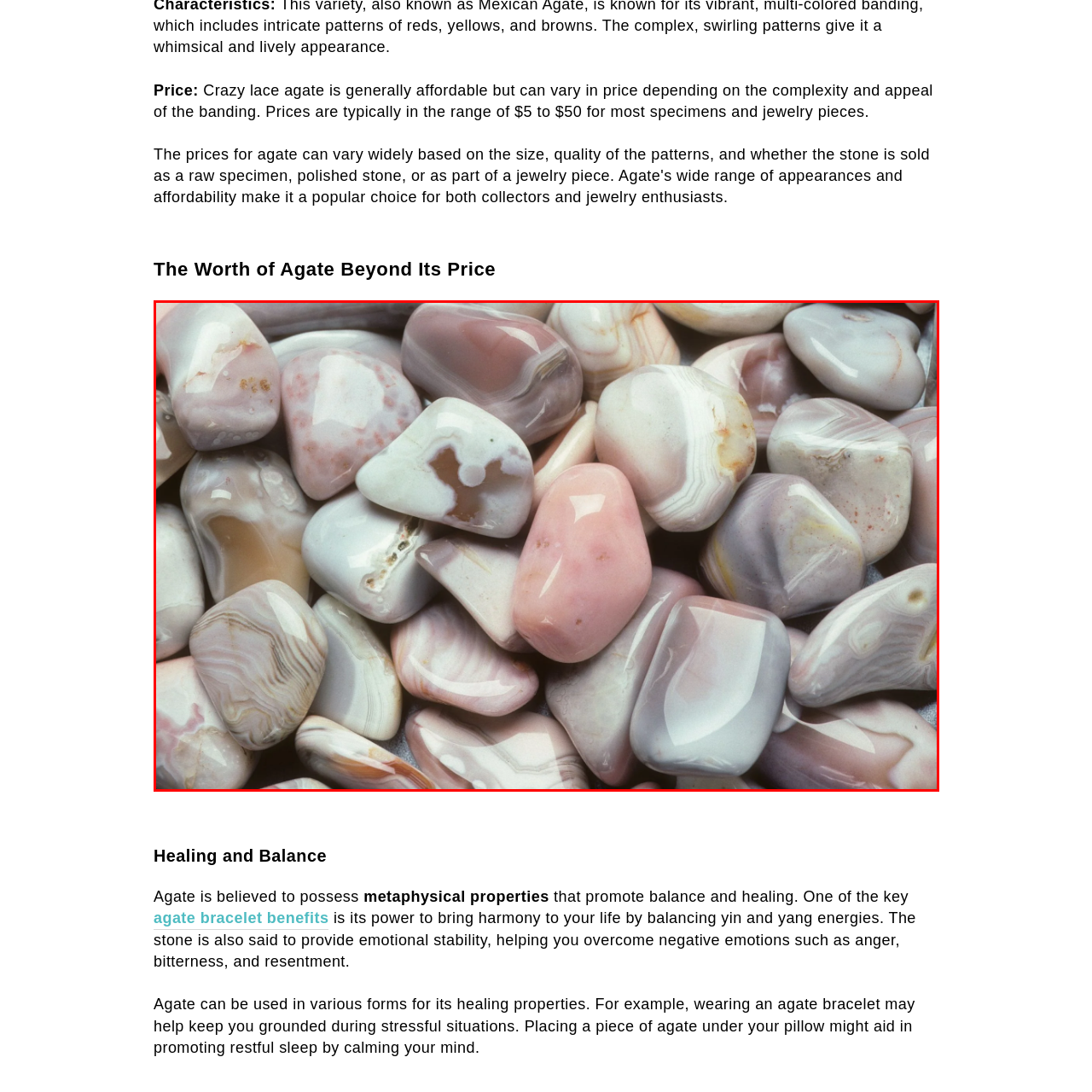Study the image enclosed in red and provide a single-word or short-phrase answer: What is believed to be promoted by crazy lace agate?

Balance and healing